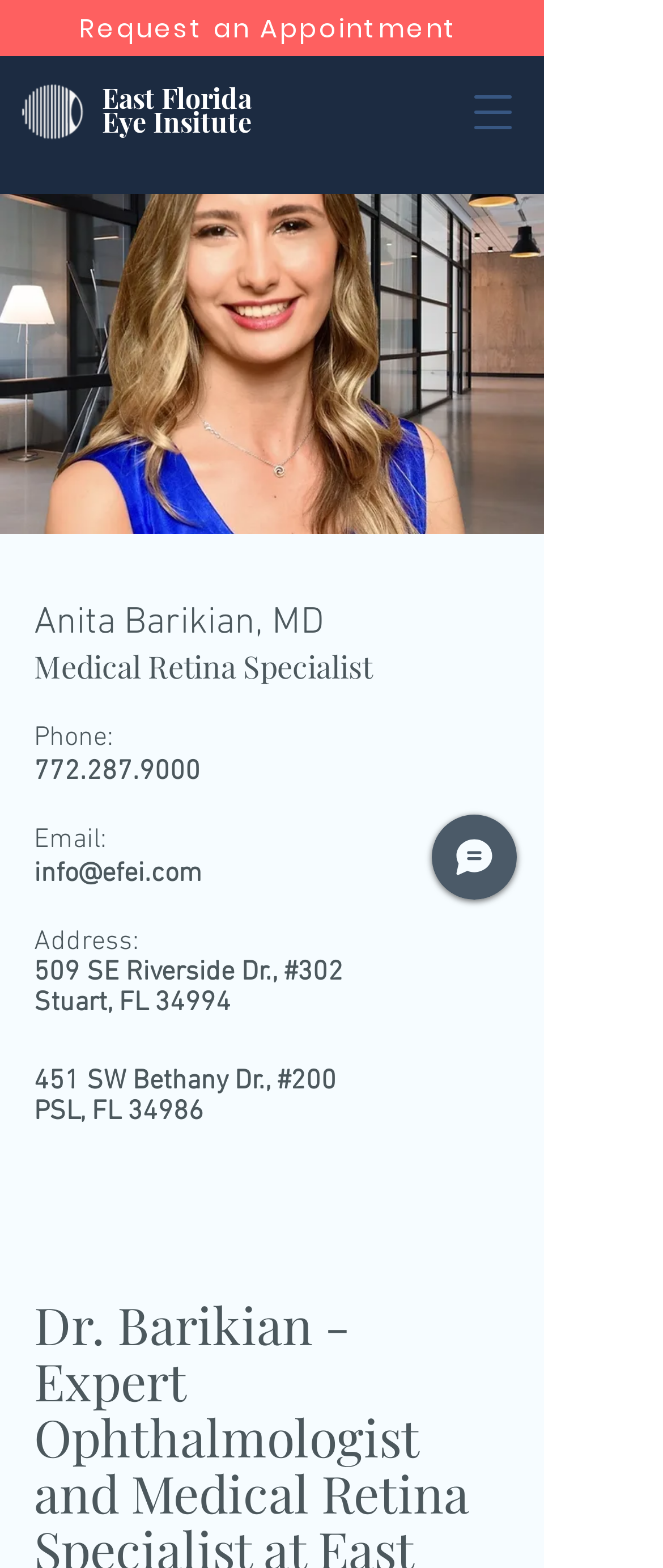Find the bounding box of the UI element described as: "Request an Appointment". The bounding box coordinates should be given as four float values between 0 and 1, i.e., [left, top, right, bottom].

[0.0, 0.0, 0.821, 0.036]